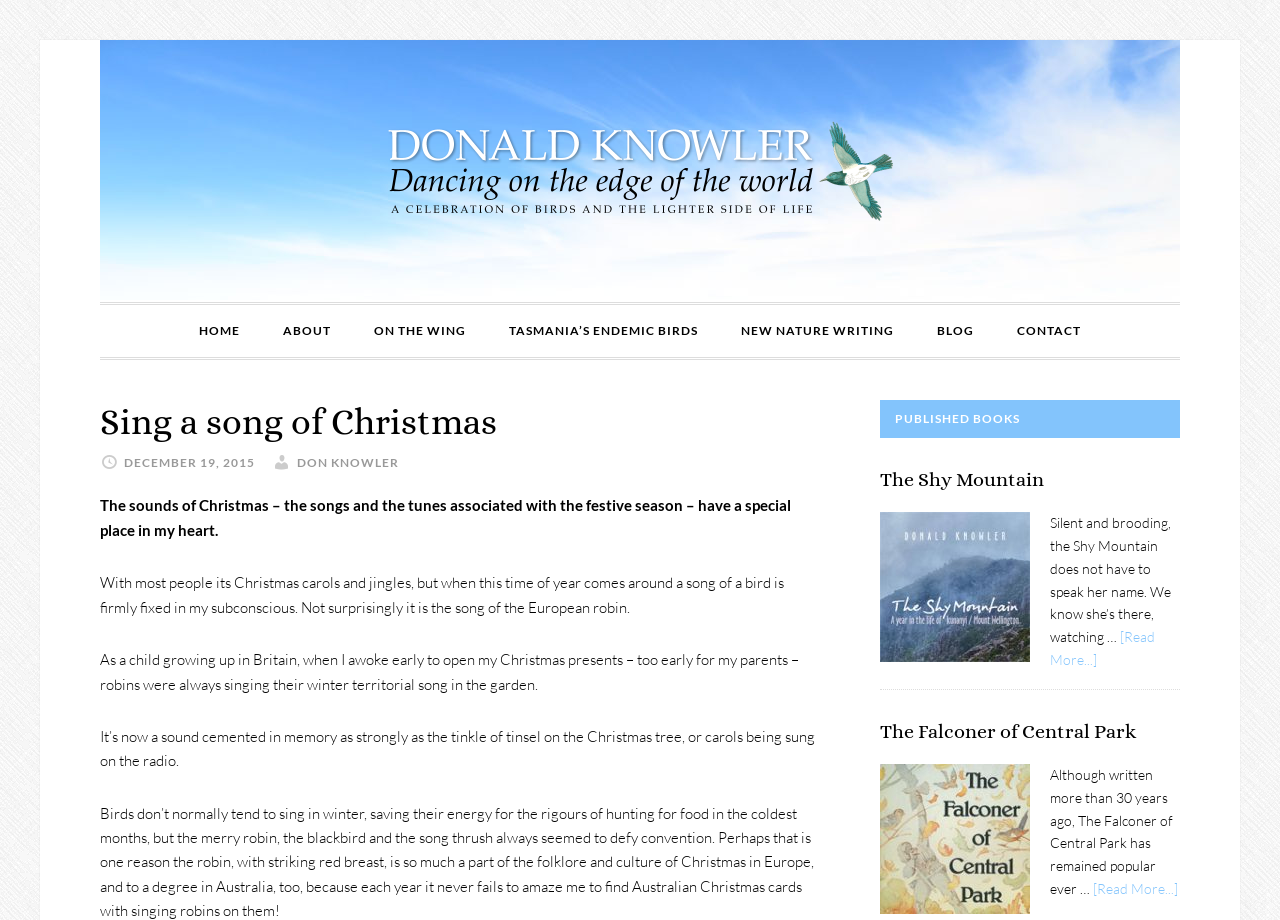Answer the question with a brief word or phrase:
What is the author's name?

Donald Knowler